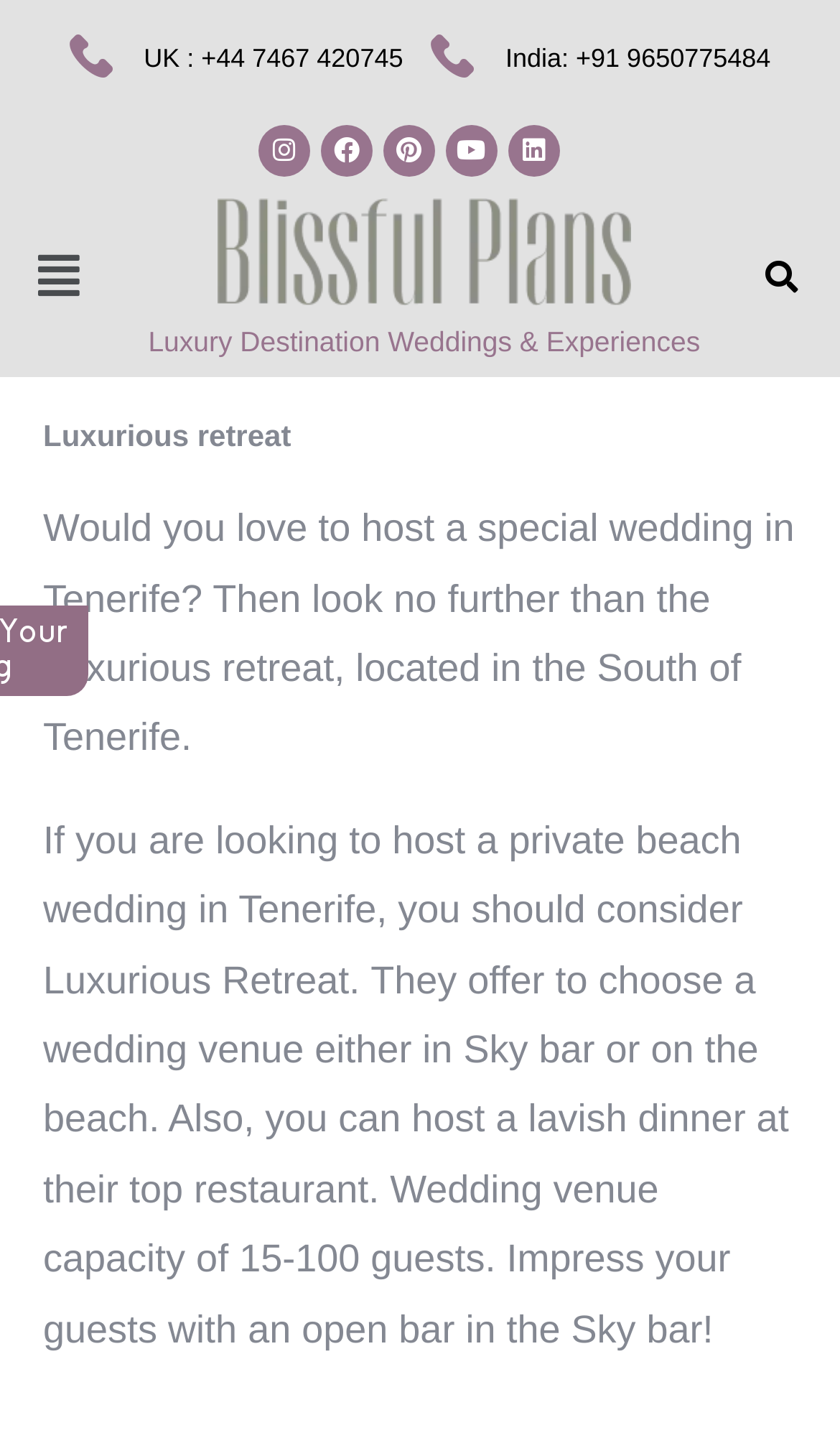Show the bounding box coordinates of the element that should be clicked to complete the task: "Call the UK phone number".

[0.171, 0.029, 0.48, 0.05]